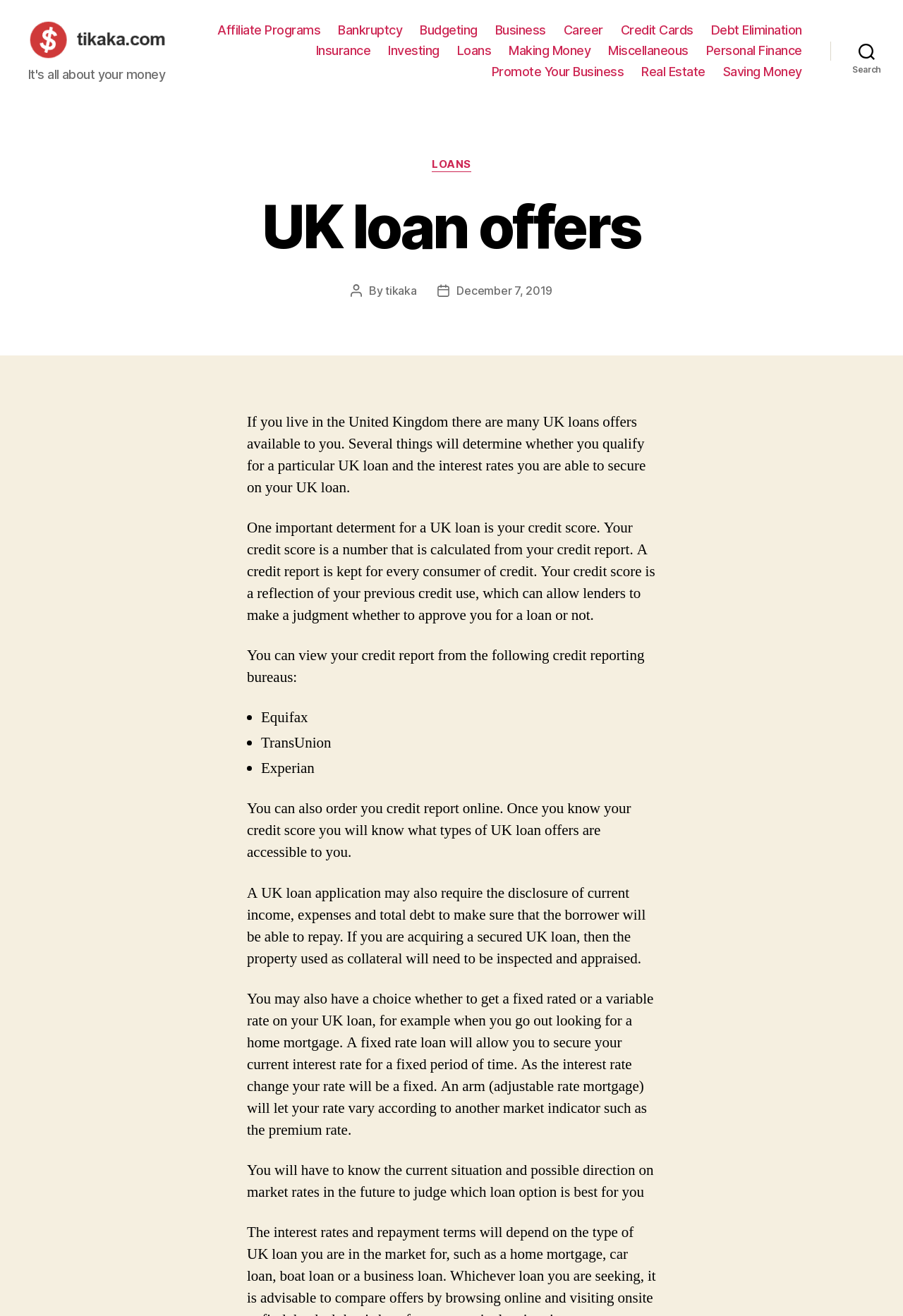Identify the bounding box coordinates for the region of the element that should be clicked to carry out the instruction: "Search for a keyword". The bounding box coordinates should be four float numbers between 0 and 1, i.e., [left, top, right, bottom].

[0.92, 0.027, 1.0, 0.05]